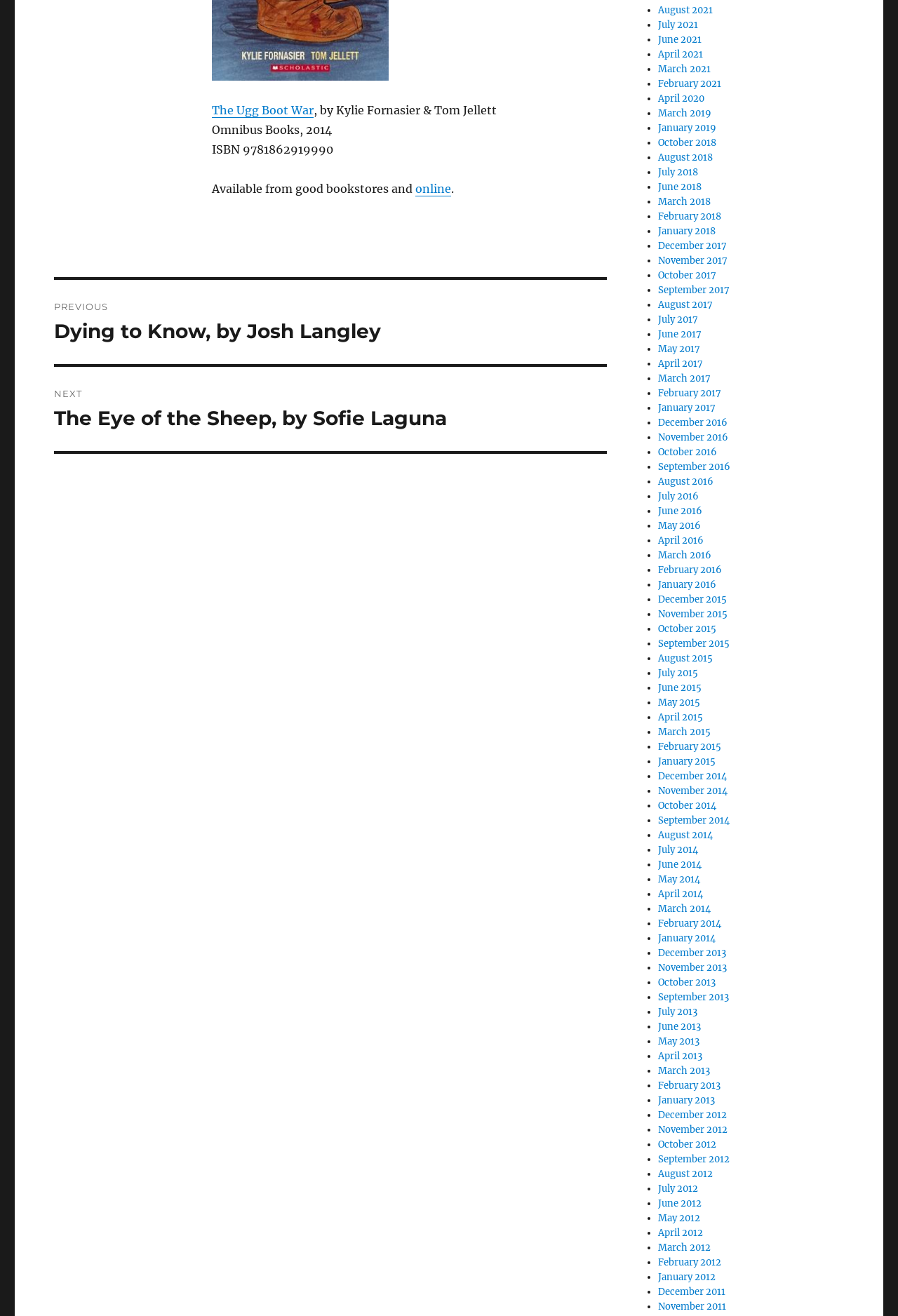Please answer the following question using a single word or phrase: 
What is the title of the book?

The Ugg Boot War